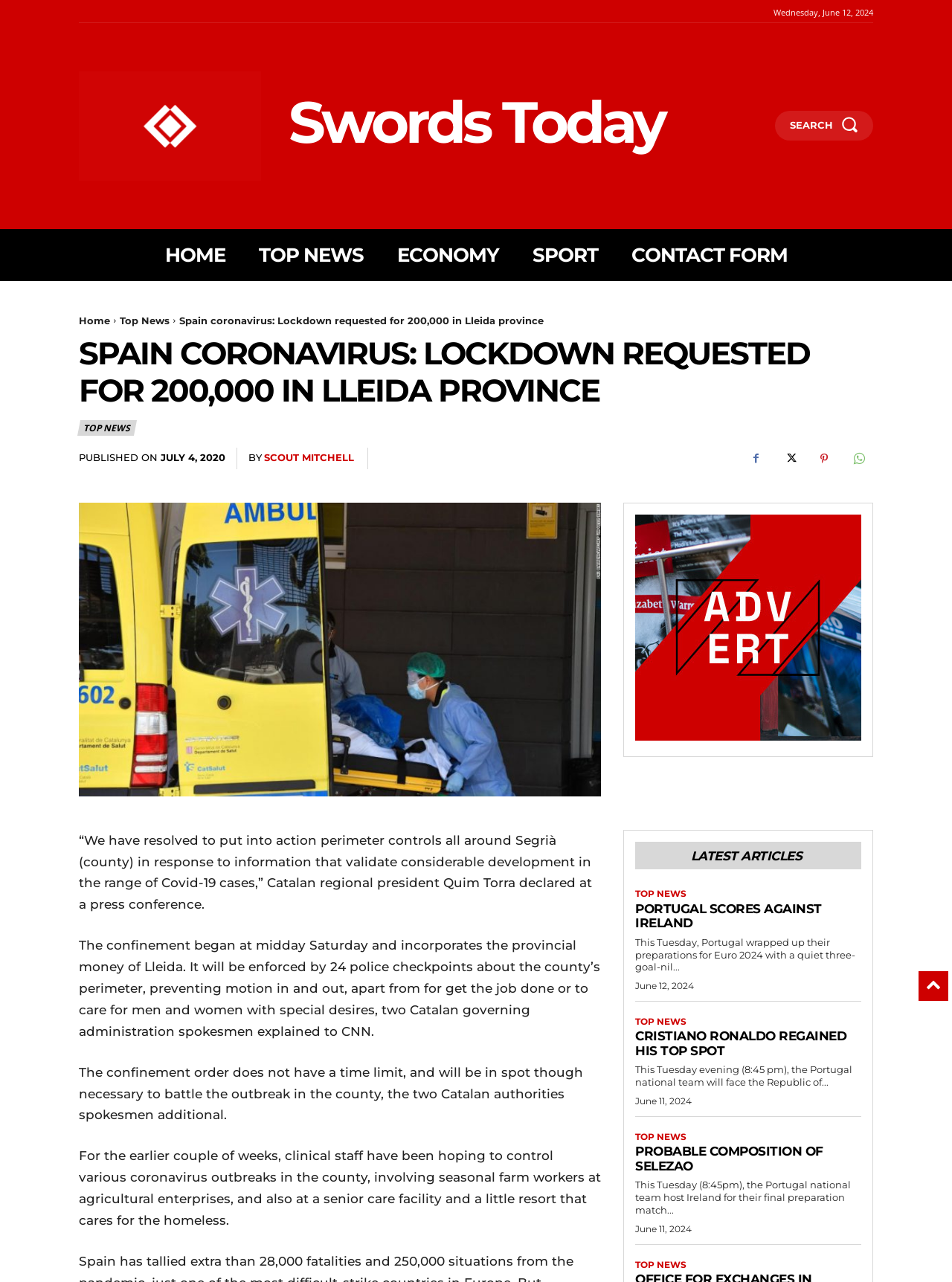Please specify the coordinates of the bounding box for the element that should be clicked to carry out this instruction: "View the article about Cristiano Ronaldo". The coordinates must be four float numbers between 0 and 1, formatted as [left, top, right, bottom].

[0.667, 0.802, 0.889, 0.825]